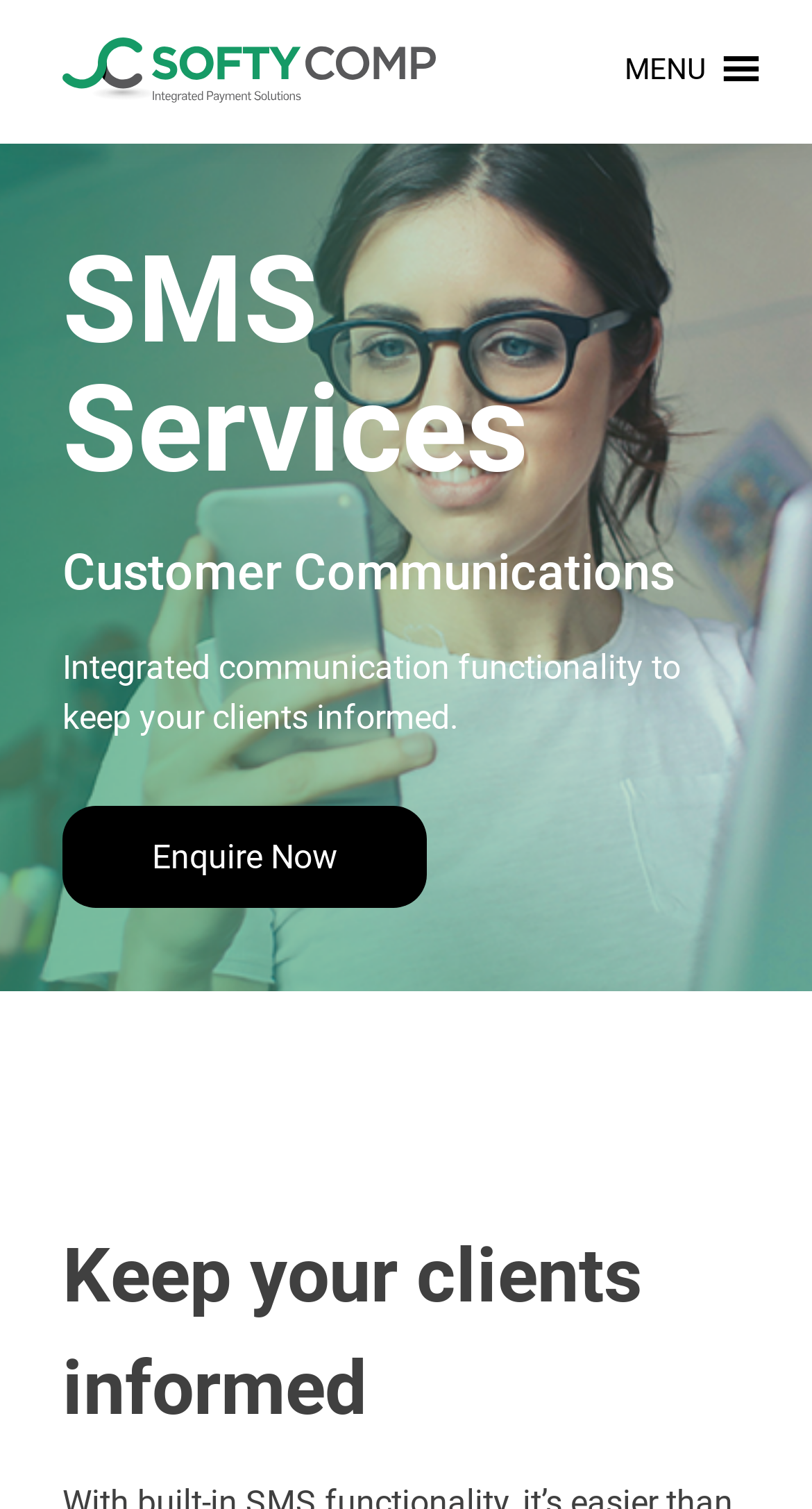Describe every aspect of the webpage in a detailed manner.

The webpage is about SMS services for customer communications, with a focus on integrated communication functionality to keep clients informed. At the top left, there is a logo of "Softy Comp" with a link to the company's homepage. 

To the top right, there is a menu button labeled "MENU" with an arrow icon, which is not expanded. When expanded, the menu displays several sections. 

The main content of the webpage is divided into three sections. The first section is a heading that reads "SMS Services". The second section is another heading that reads "Customer Communications". 

Below these headings, there is a paragraph of text that explains the integrated communication functionality. 

Following this paragraph, there is a call-to-action button labeled "Enquire Now". 

At the bottom of the page, there is a final heading that reads "Keep your clients informed".